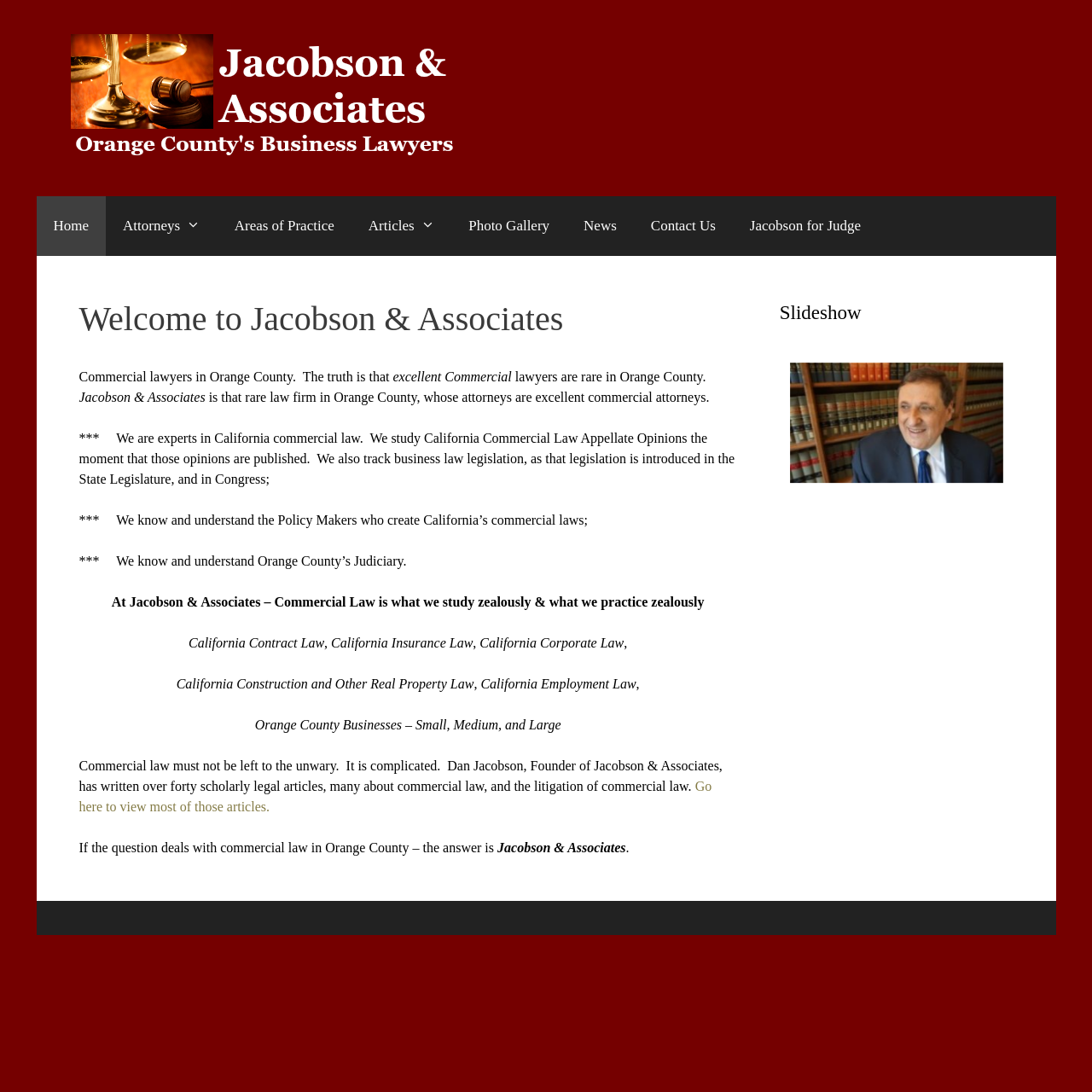Determine the bounding box coordinates of the section to be clicked to follow the instruction: "Click the 'Dan dlj' image". The coordinates should be given as four float numbers between 0 and 1, formatted as [left, top, right, bottom].

[0.723, 0.332, 0.918, 0.442]